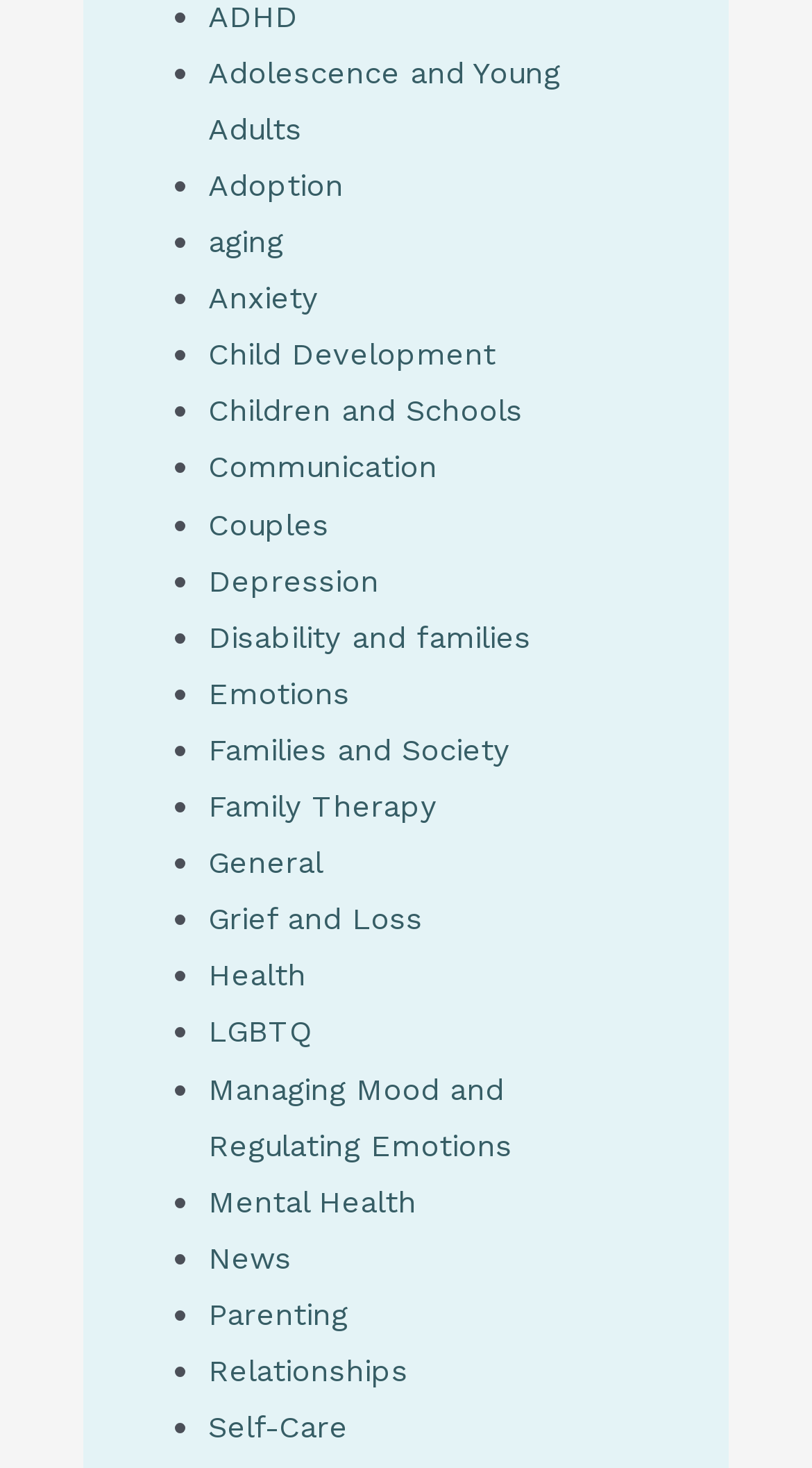Give a short answer using one word or phrase for the question:
What is the topic of the link 'Child Development'?

Child Development